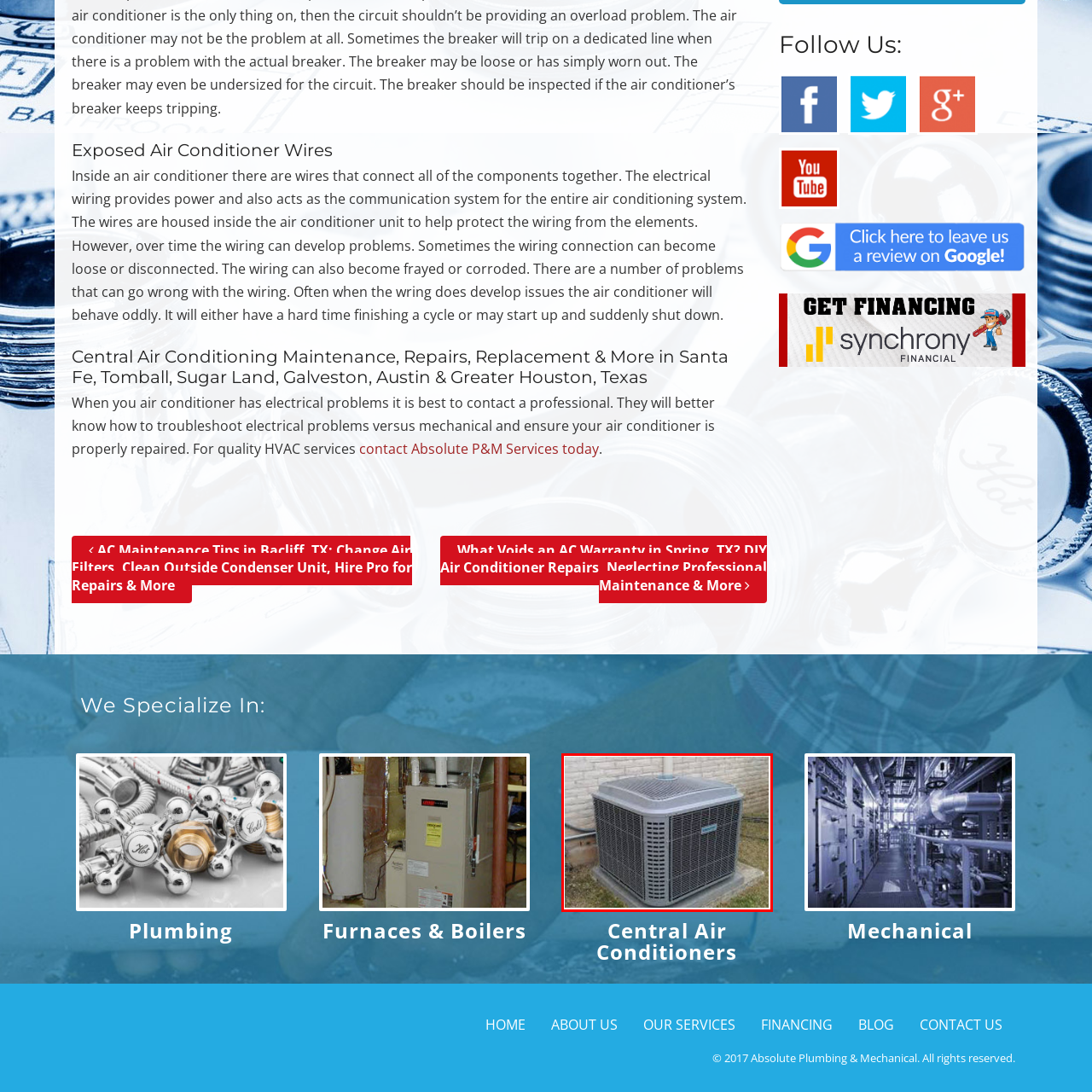Why is proper maintenance of air conditioners important?
Take a look at the image highlighted by the red bounding box and provide a detailed answer to the question.

Proper maintenance of air conditioners is crucial to ensure their efficiency and longevity, as issues such as loose or corroded wires can lead to malfunctions if not addressed.